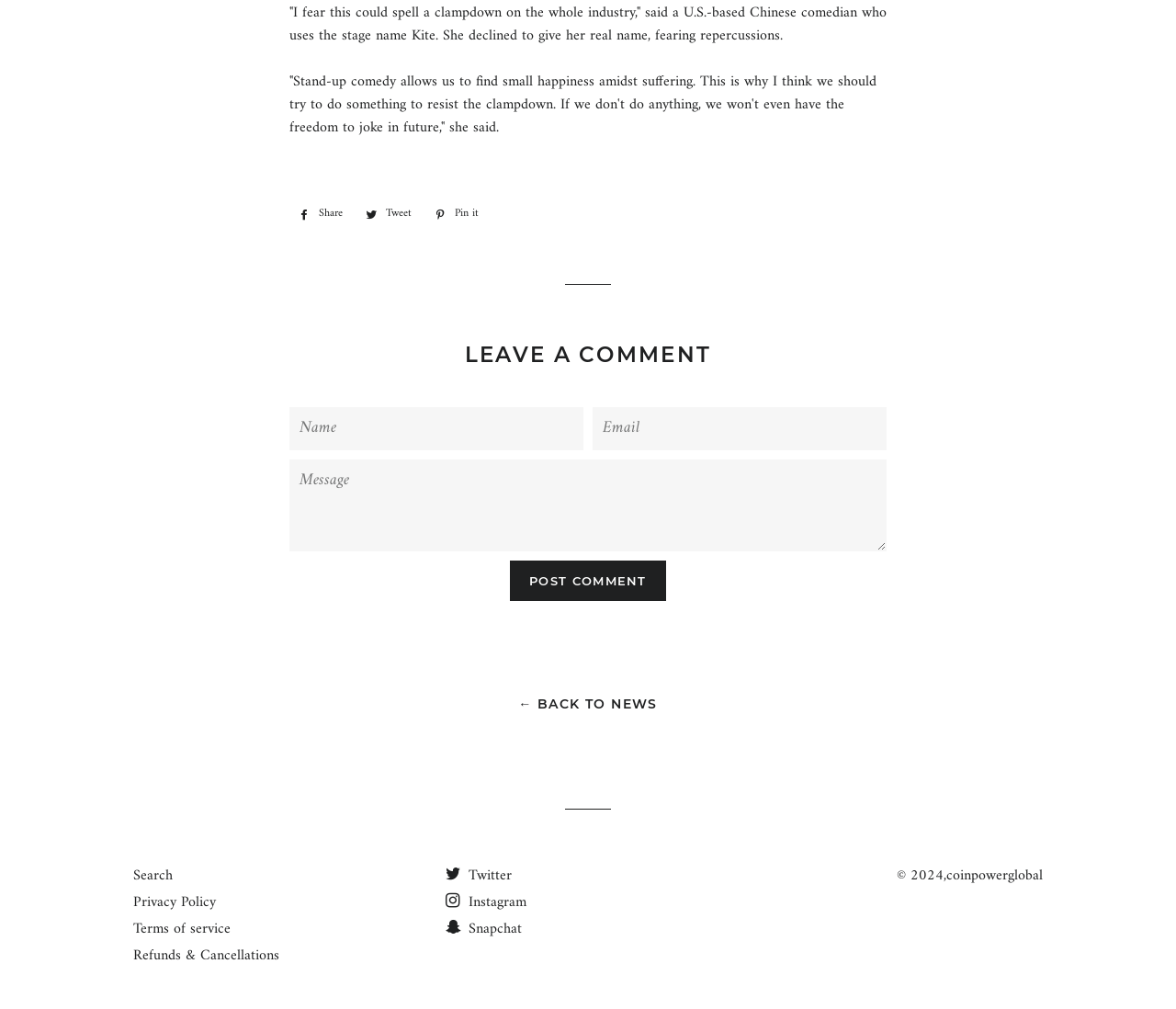Based on the image, provide a detailed response to the question:
What can be done with the comment section?

The comment section is indicated by the heading 'LEAVE A COMMENT' and provides text boxes for users to input their name, email, and message, along with a 'Post comment' button.